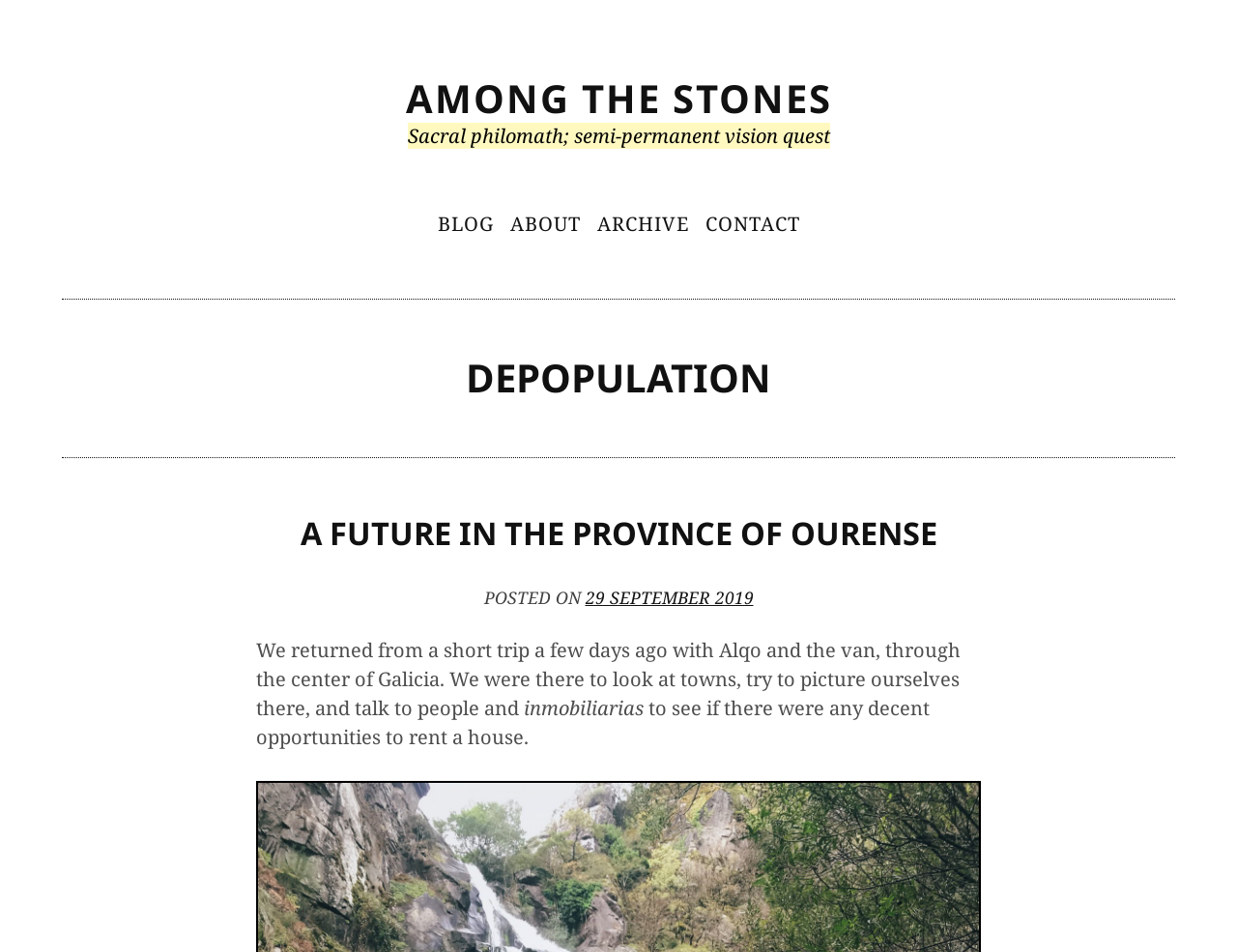What is the primary menu?
Refer to the image and offer an in-depth and detailed answer to the question.

The primary menu can be found in the links 'BLOG', 'ABOUT', 'ARCHIVE', and 'CONTACT' which are located at the top of the webpage, indicating that they are the main navigation options.